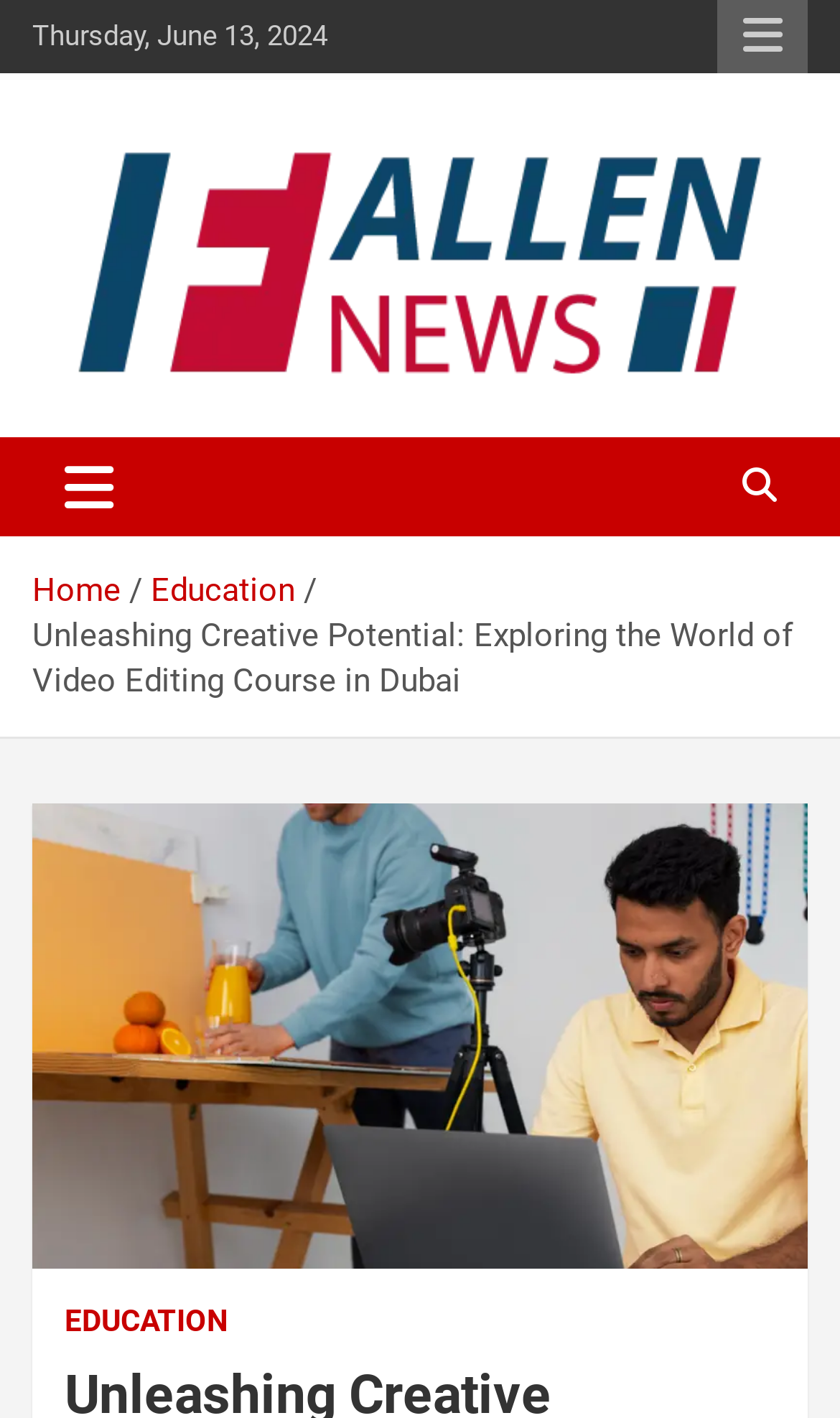Utilize the details in the image to thoroughly answer the following question: What is the date displayed on the webpage?

The date is displayed at the top of the webpage, which is 'Thursday, June 13, 2024', indicating the current date or a specific date relevant to the webpage's content.